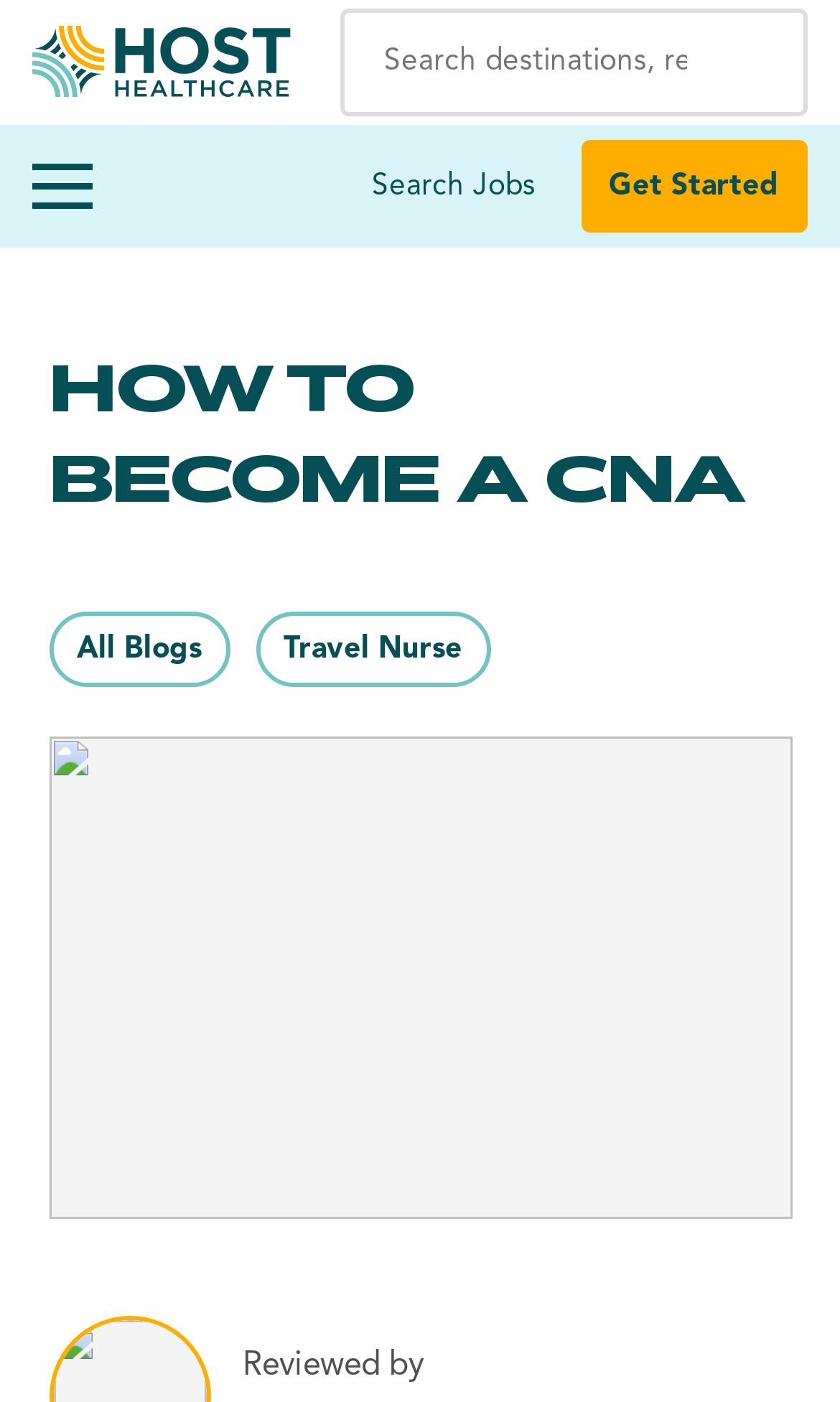Identify the bounding box coordinates of the area that should be clicked in order to complete the given instruction: "Search for destinations, resources, and more". The bounding box coordinates should be four float numbers between 0 and 1, i.e., [left, top, right, bottom].

[0.409, 0.009, 0.819, 0.08]